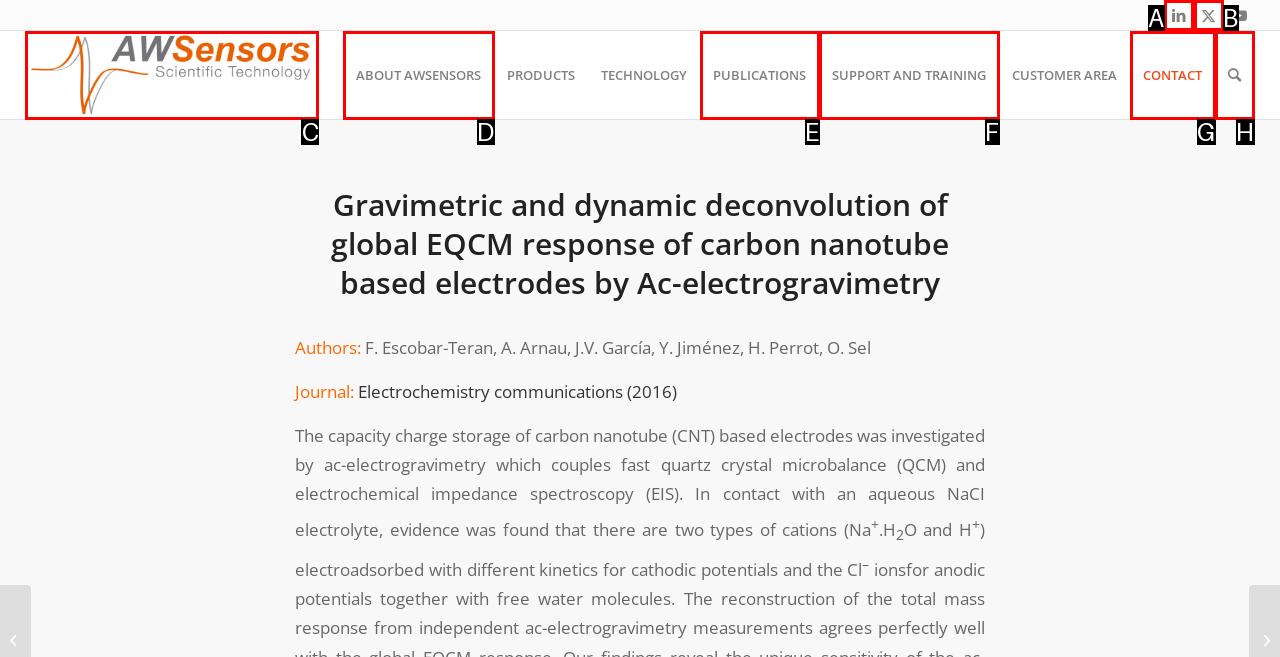Examine the description: Support and Training and indicate the best matching option by providing its letter directly from the choices.

F